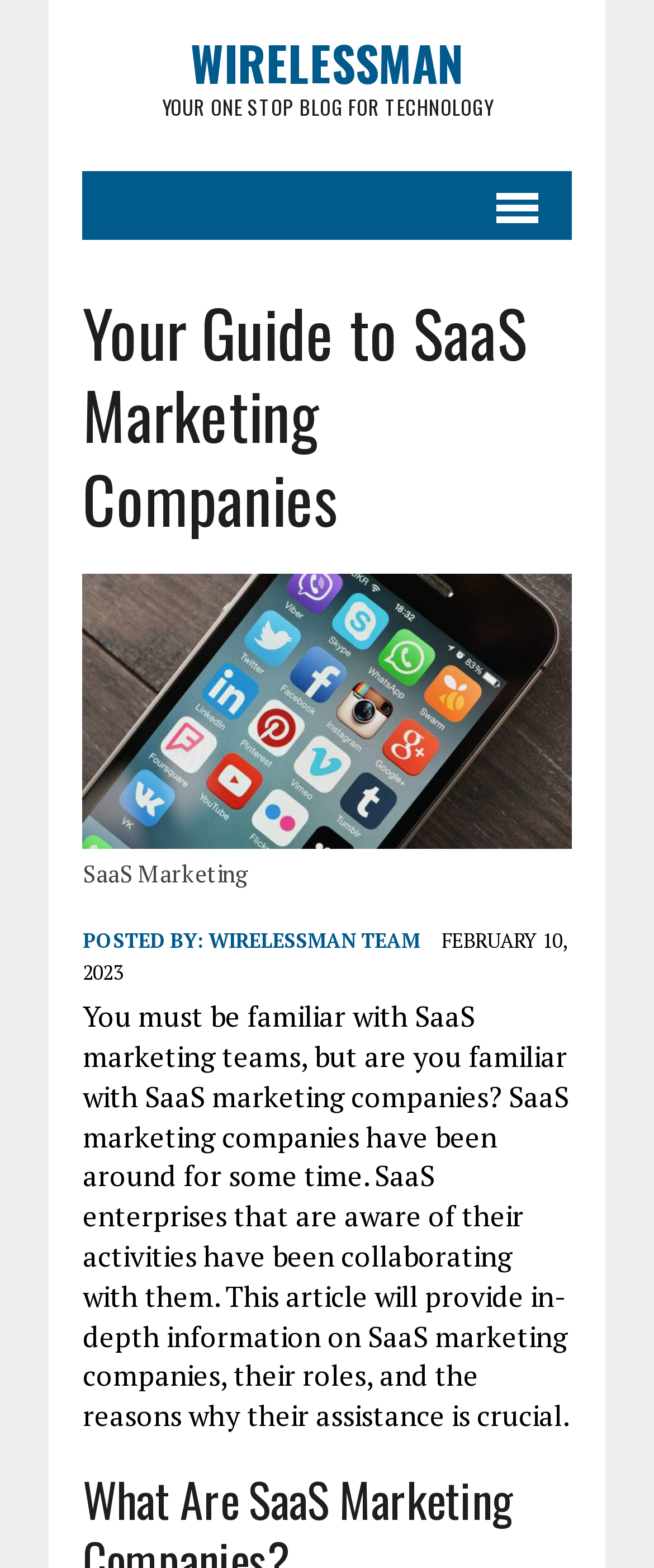What is the main purpose of SaaS marketing companies?
Look at the screenshot and provide an in-depth answer.

The article mentions that SaaS enterprises that are aware of their activities have been collaborating with SaaS marketing companies, implying that the main purpose of these companies is to assist SaaS enterprises in some way.